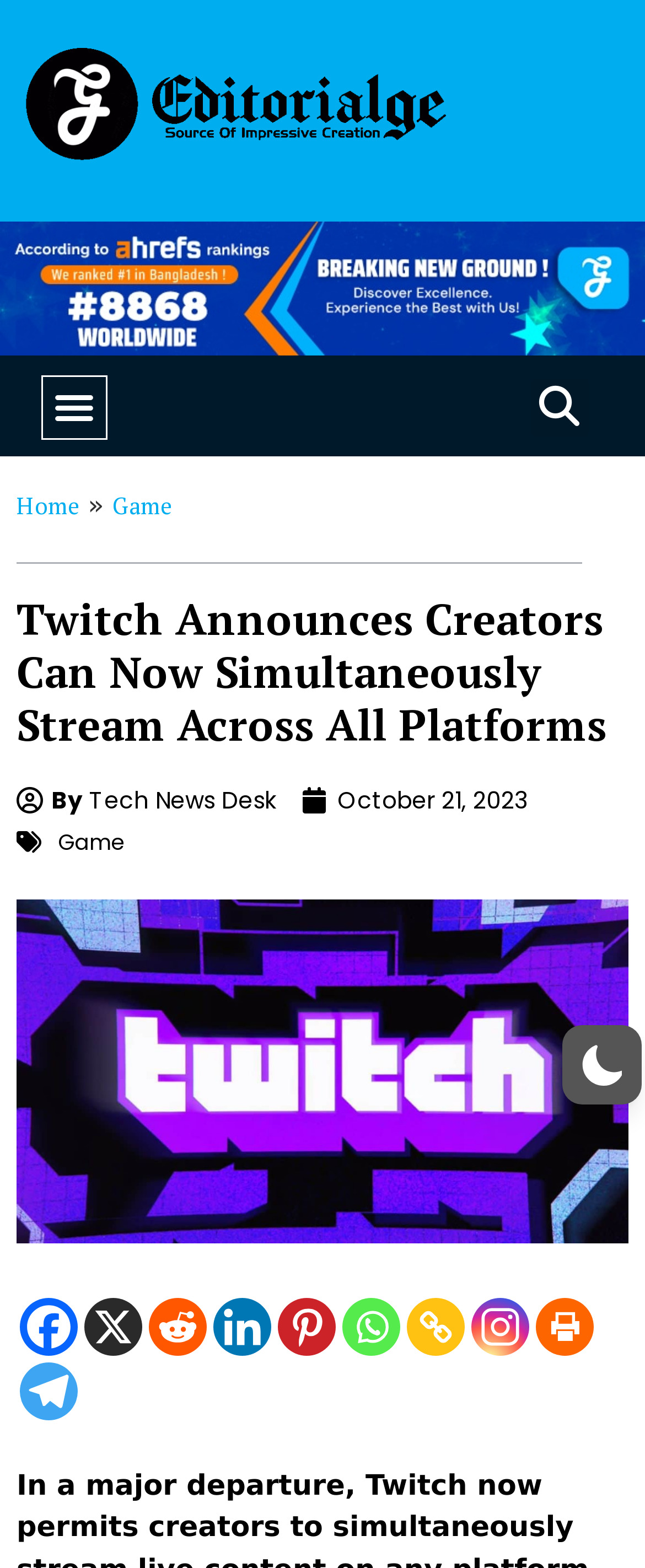Find the bounding box coordinates for the area you need to click to carry out the instruction: "Read about the website". The coordinates should be four float numbers between 0 and 1, indicated as [left, top, right, bottom].

None